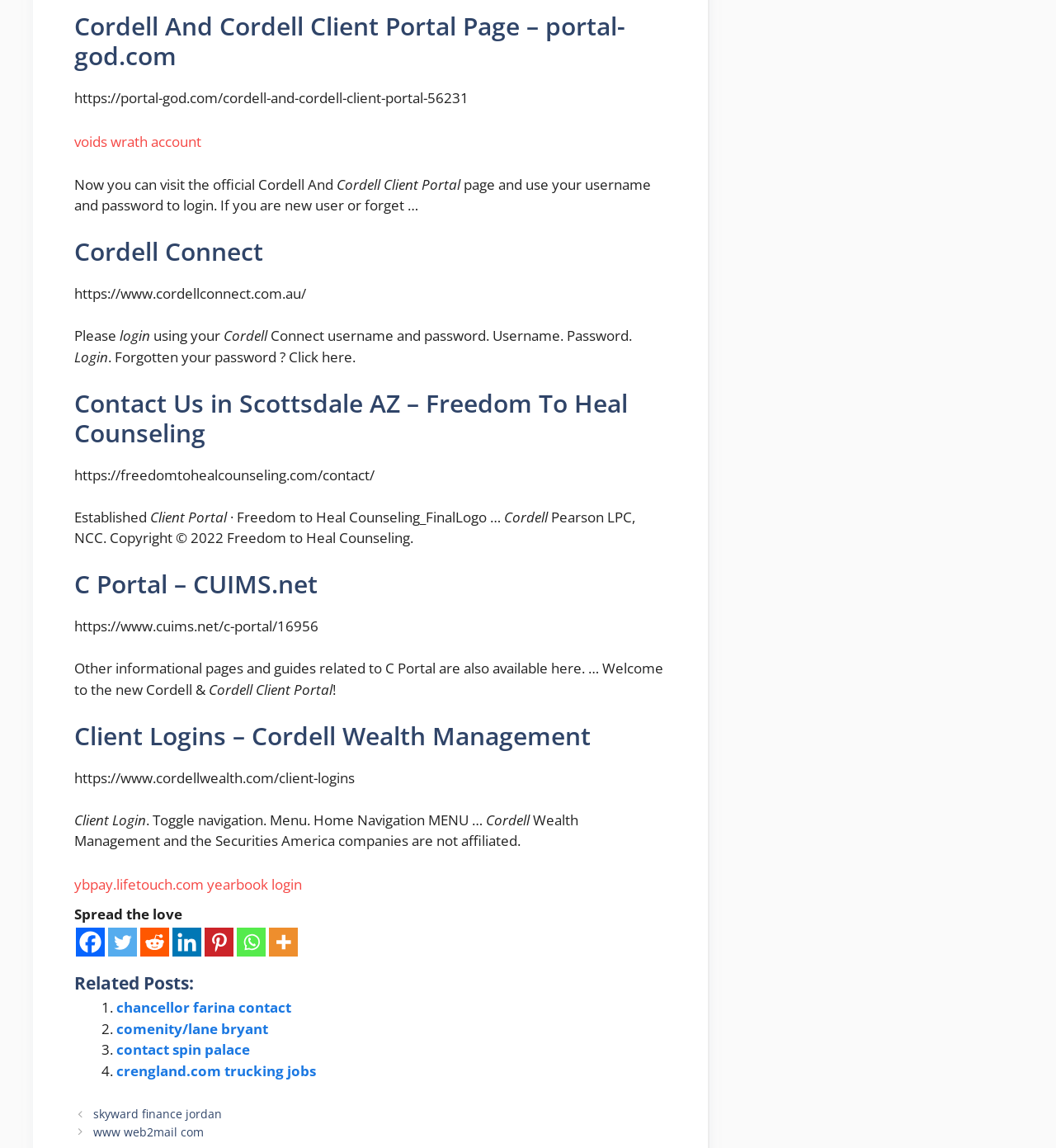Identify the bounding box coordinates for the region to click in order to carry out this instruction: "login using your username and password". Provide the coordinates using four float numbers between 0 and 1, formatted as [left, top, right, bottom].

[0.253, 0.284, 0.598, 0.301]